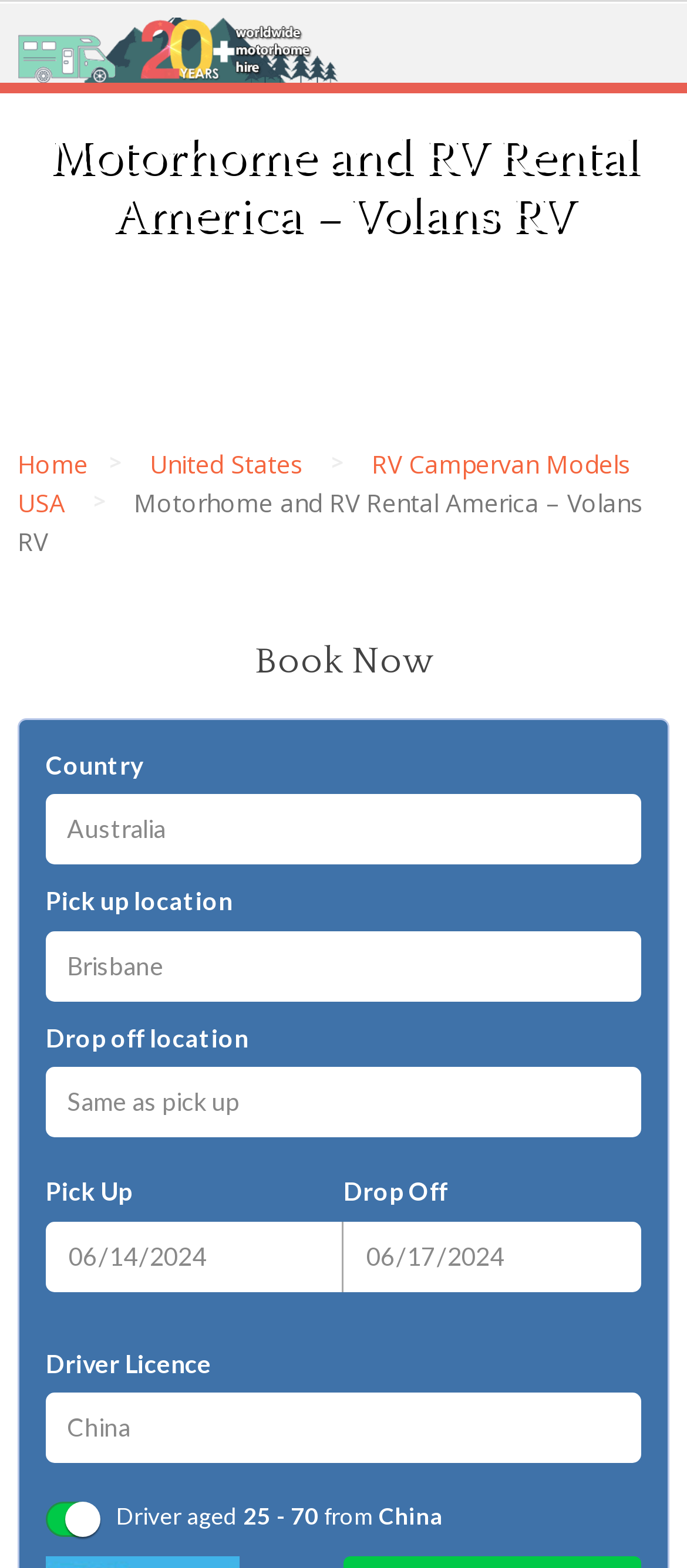Identify the bounding box of the UI component described as: "alt="Worldwide-Motorhome-Hire"".

[0.026, 0.011, 0.5, 0.052]